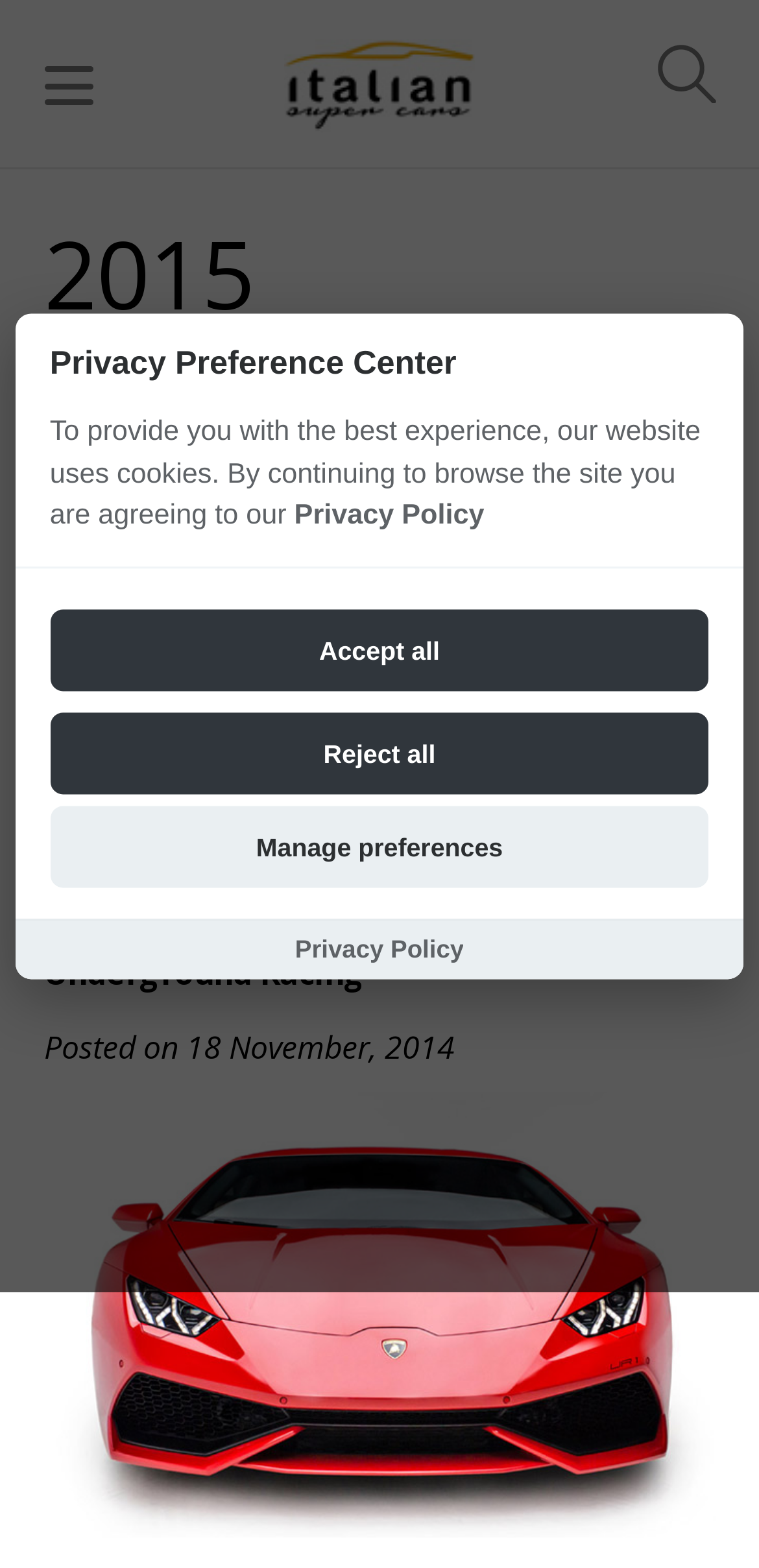Articulate a complete and detailed caption of the webpage elements.

The webpage is about the 2015 Lamborghini Huracan Twin Turbo by Underground Racing. At the top left corner, there is an Audimobiles logo, which is an image linked to the Audimobiles website. Below the logo, there is a main section that takes up most of the page, containing an article about the Lamborghini Huracan.

The article starts with a header section that spans the entire width of the main section. The header contains the title "2015 Lamborghini Huracan Twin Turbo by Underground Racing" in a large font, followed by a navigation menu with links to "Home", "Lamborghini", and "Huracan". Below the navigation menu, there is a subtitle that repeats the title of the article.

Further down, there is a section that displays the posting date, "Posted on 18 November, 2014". Below this section, there is a large image of the 2015 UR Lamborghini Huracan Twin Turbo Front, which takes up most of the width of the main section.

On the top right corner of the page, there is a modal dialog box titled "Privacy Preference Center" that is not initially focused. The dialog box contains a heading, a paragraph of text explaining the use of cookies, and three buttons: "Accept all", "Reject all", and "Manage preferences". There are also two links to the "Privacy Policy" page.